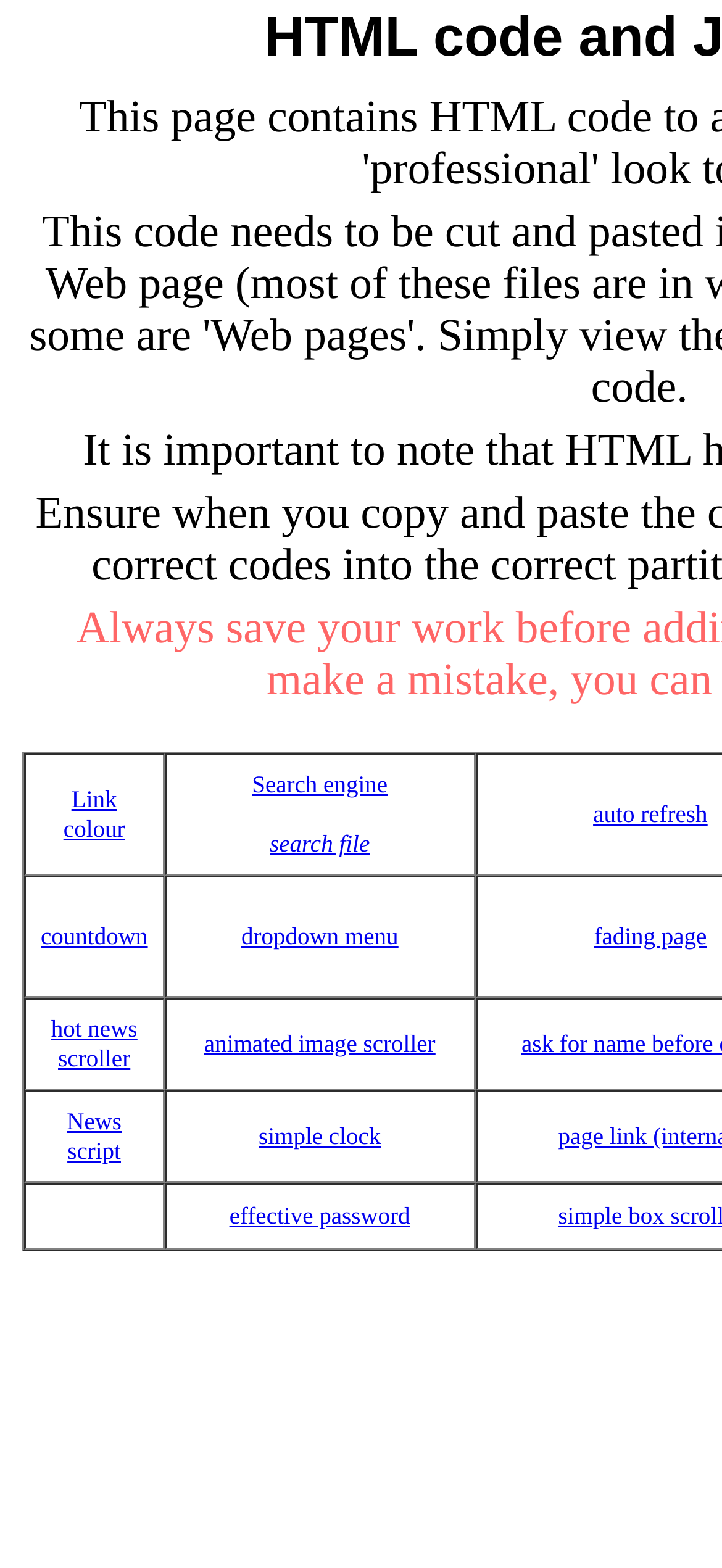How many types of clocks are available?
Relying on the image, give a concise answer in one word or a brief phrase.

One